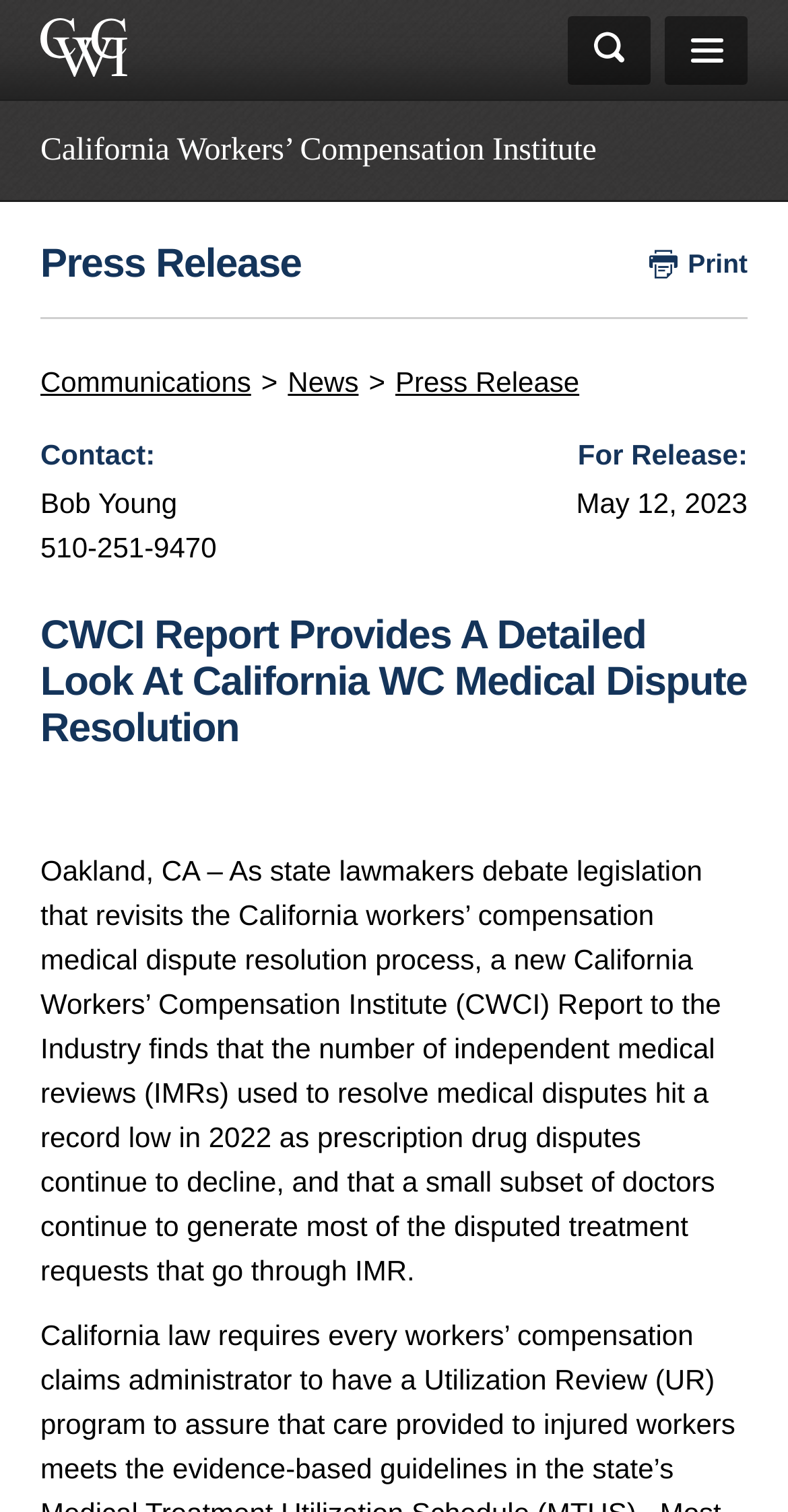Please find the bounding box coordinates of the element's region to be clicked to carry out this instruction: "print the page".

[0.824, 0.165, 0.949, 0.186]